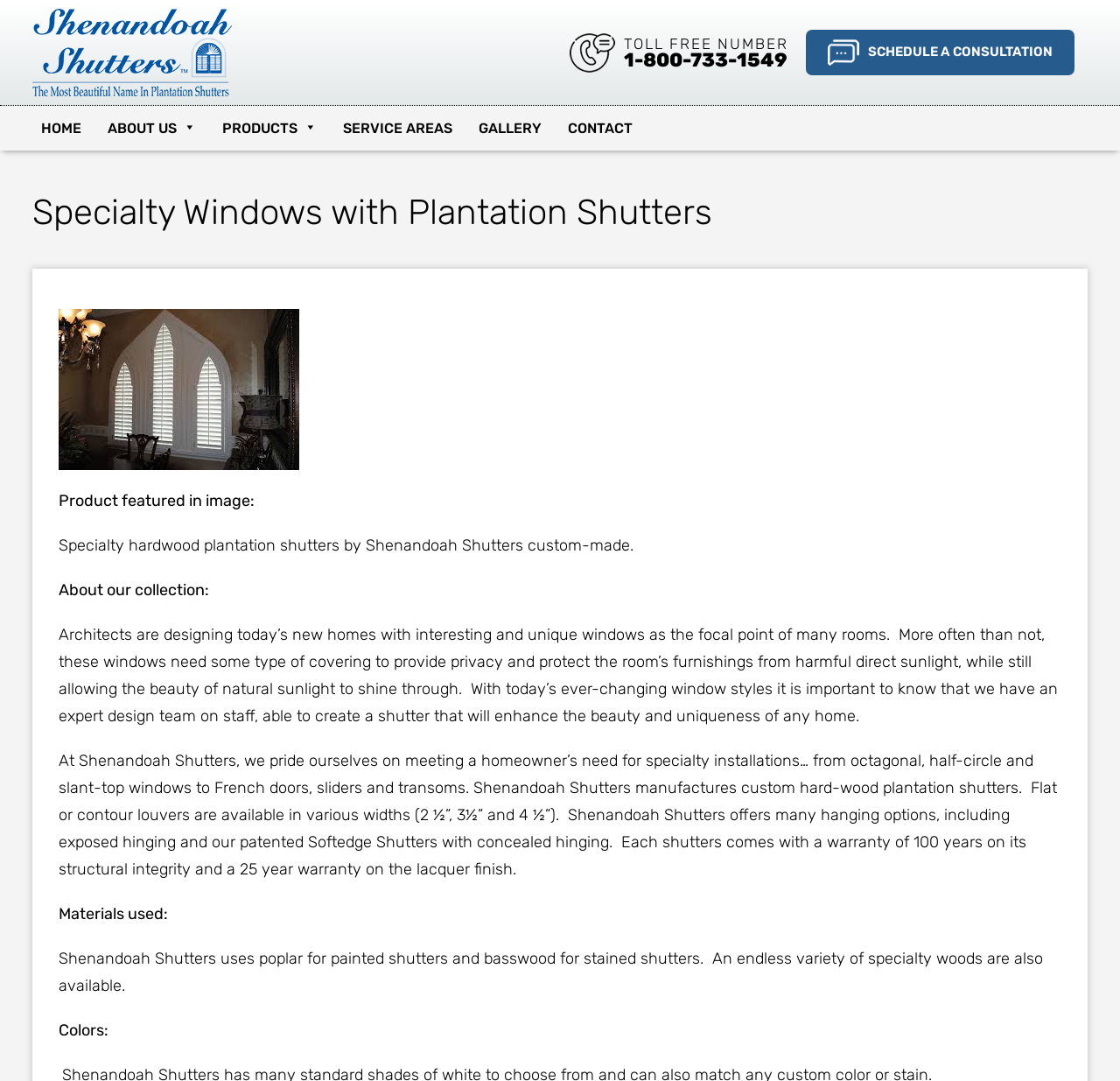Find the bounding box coordinates for the UI element whose description is: "Service Areas". The coordinates should be four float numbers between 0 and 1, in the format [left, top, right, bottom].

[0.298, 0.098, 0.412, 0.139]